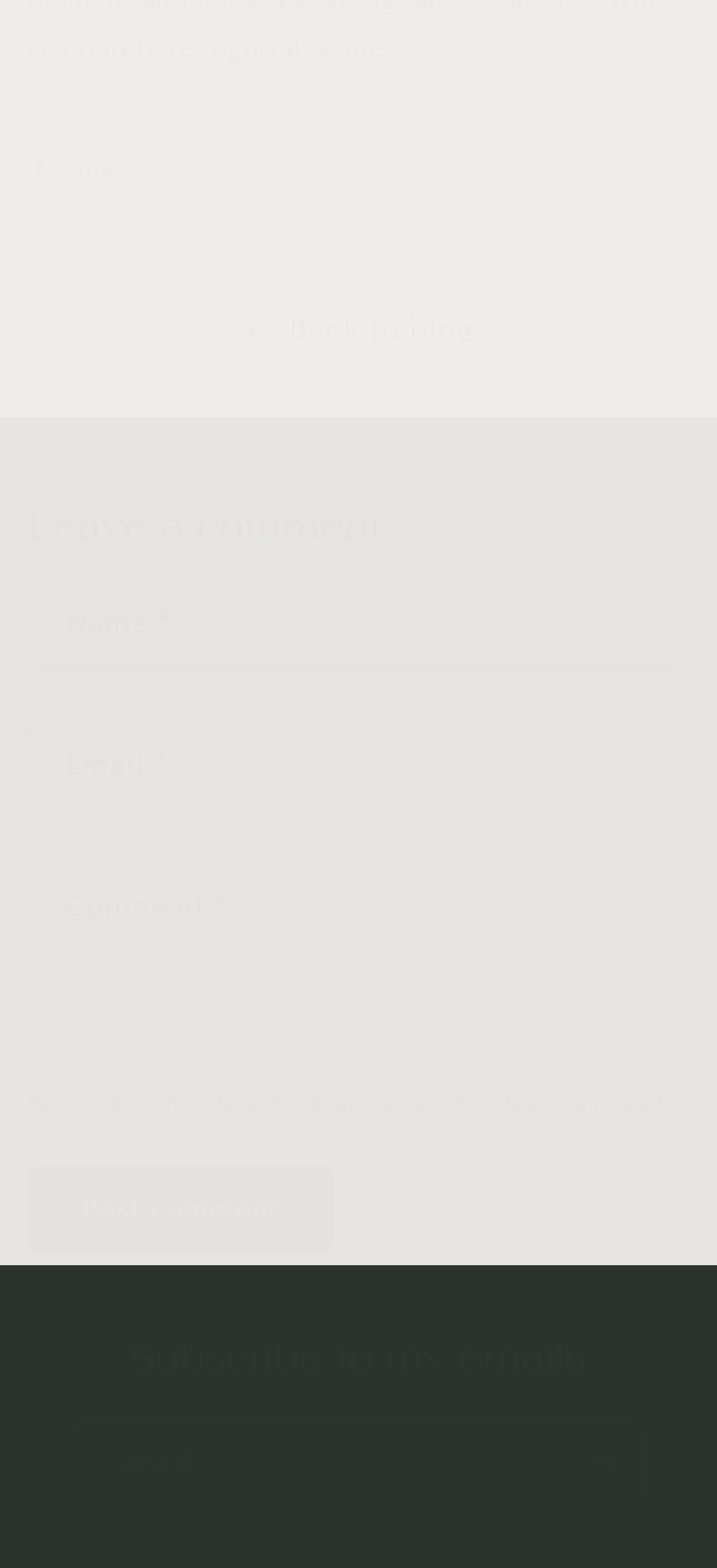Could you find the bounding box coordinates of the clickable area to complete this instruction: "Share the content"?

[0.038, 0.082, 0.195, 0.134]